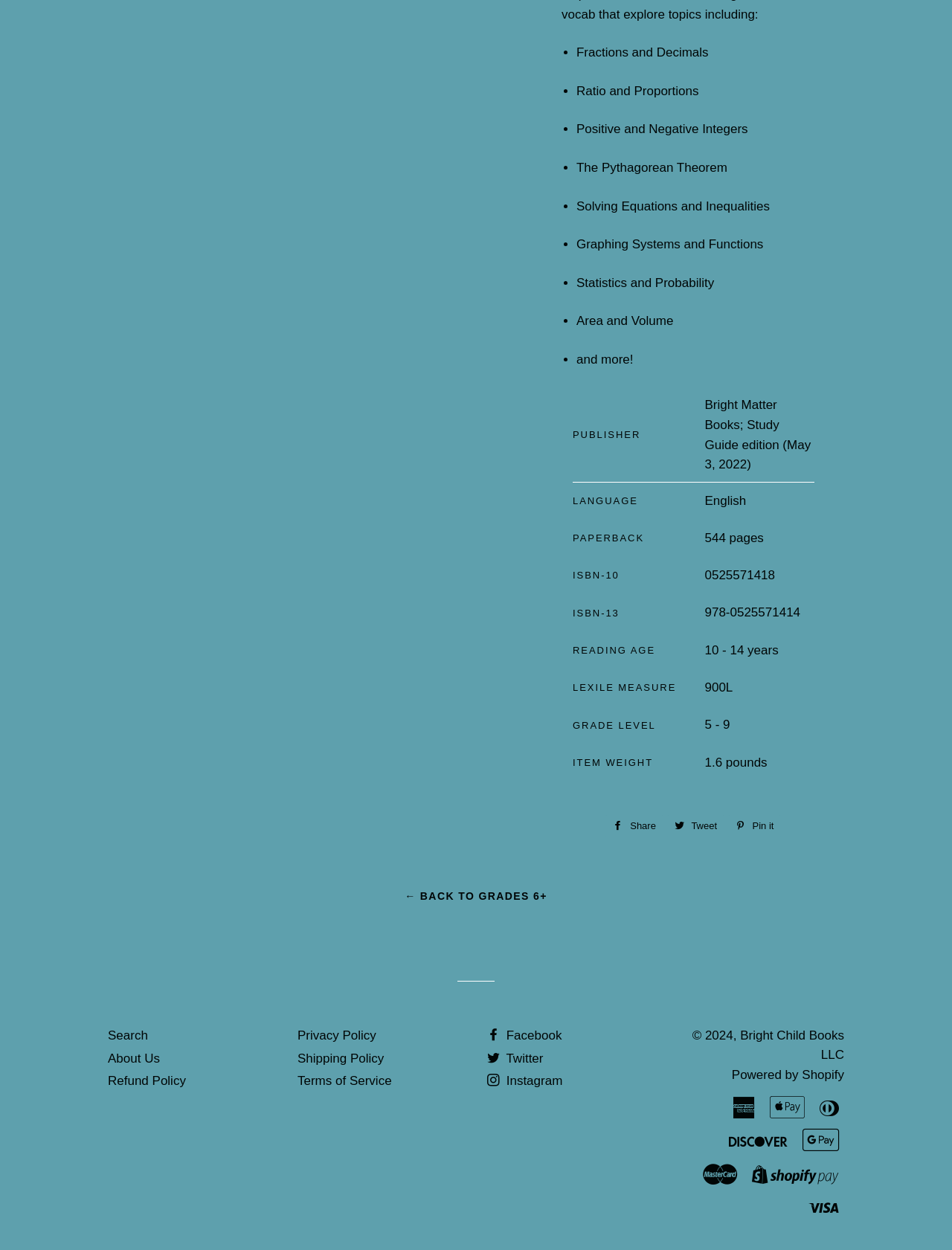Provide a one-word or one-phrase answer to the question:
What is the age range for which the book is intended?

10 - 14 years